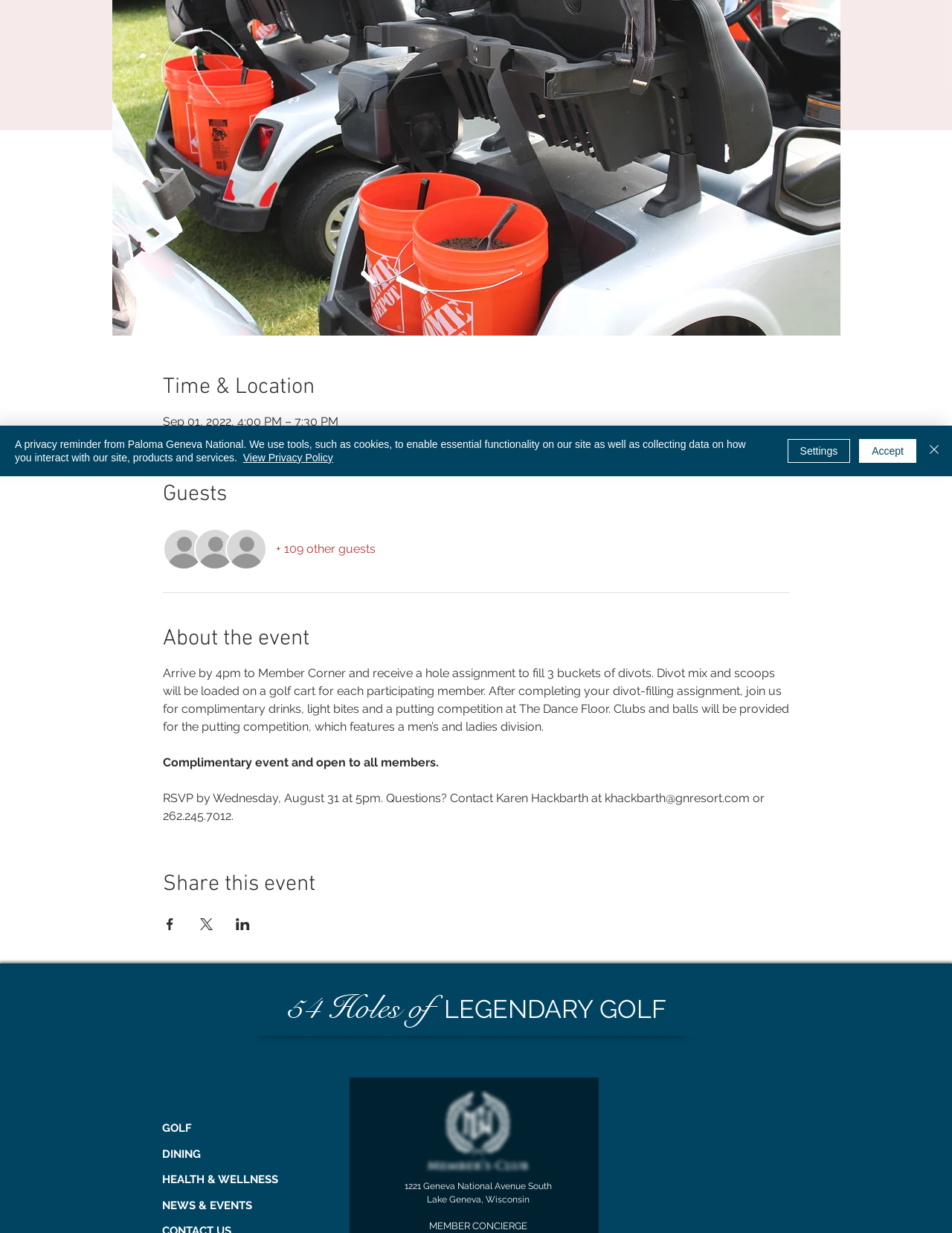Predict the bounding box of the UI element based on this description: "+ 109 other guests".

[0.289, 0.439, 0.394, 0.452]